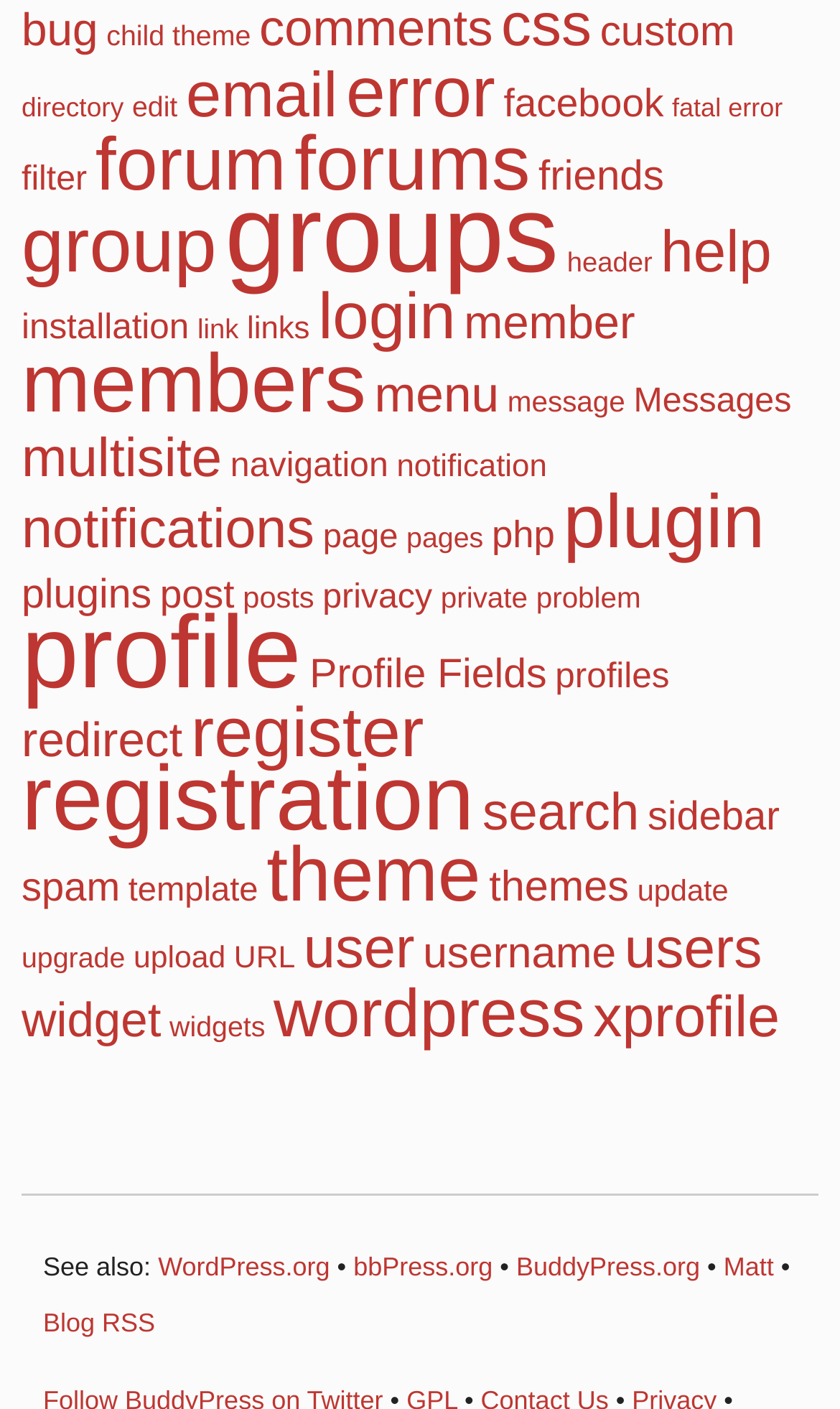Locate the bounding box coordinates of the element that should be clicked to execute the following instruction: "visit WordPress.org".

[0.188, 0.888, 0.393, 0.91]